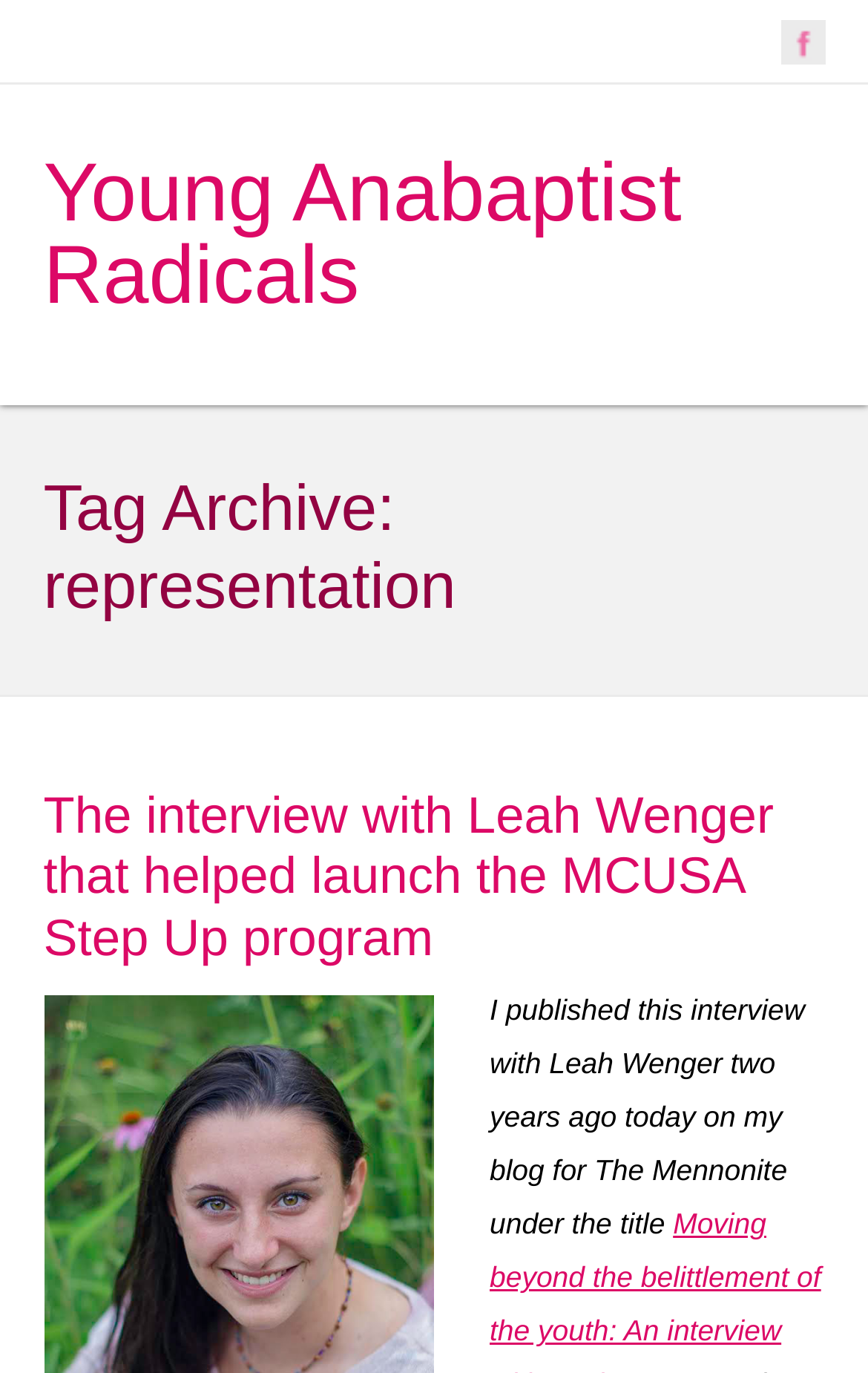Give a one-word or one-phrase response to the question:
What is the name of the publication where the interview was originally published?

The Mennonite